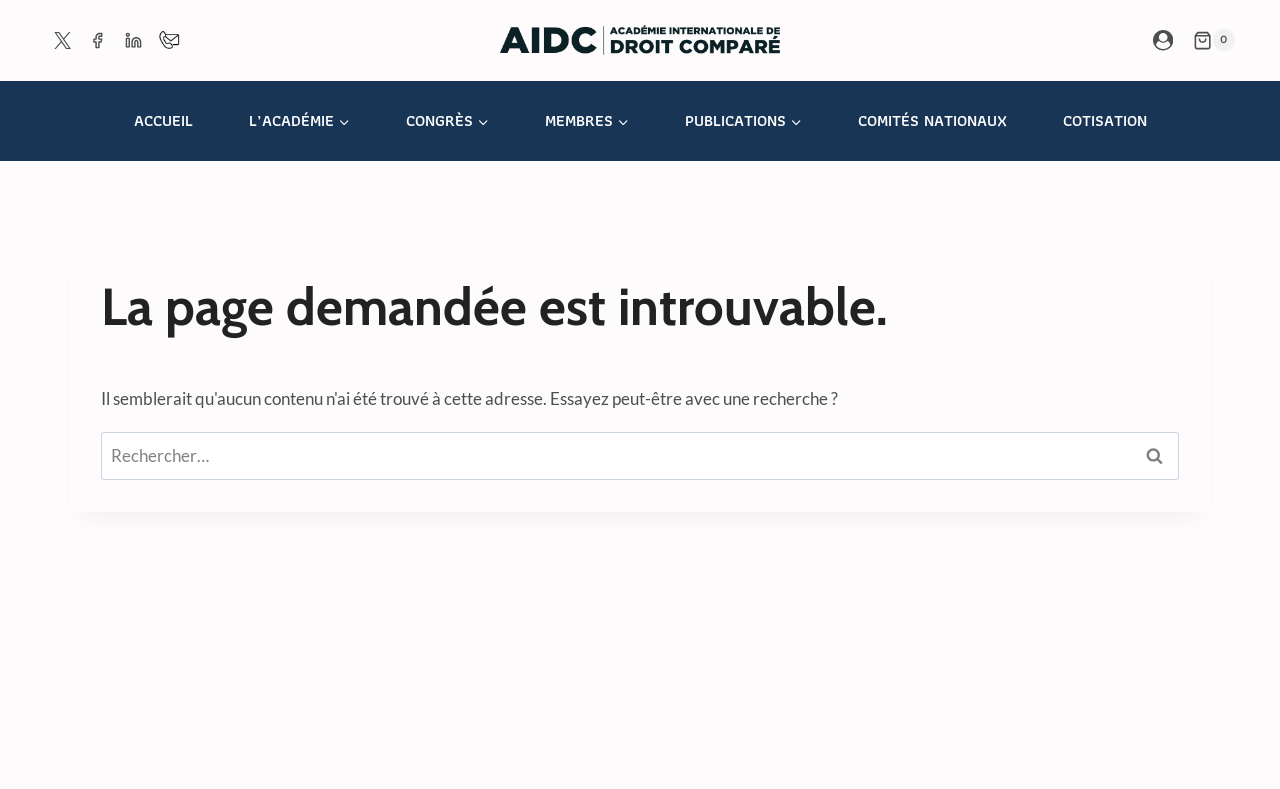Identify the bounding box of the UI component described as: "Shopping Cart 0".

[0.932, 0.037, 0.965, 0.065]